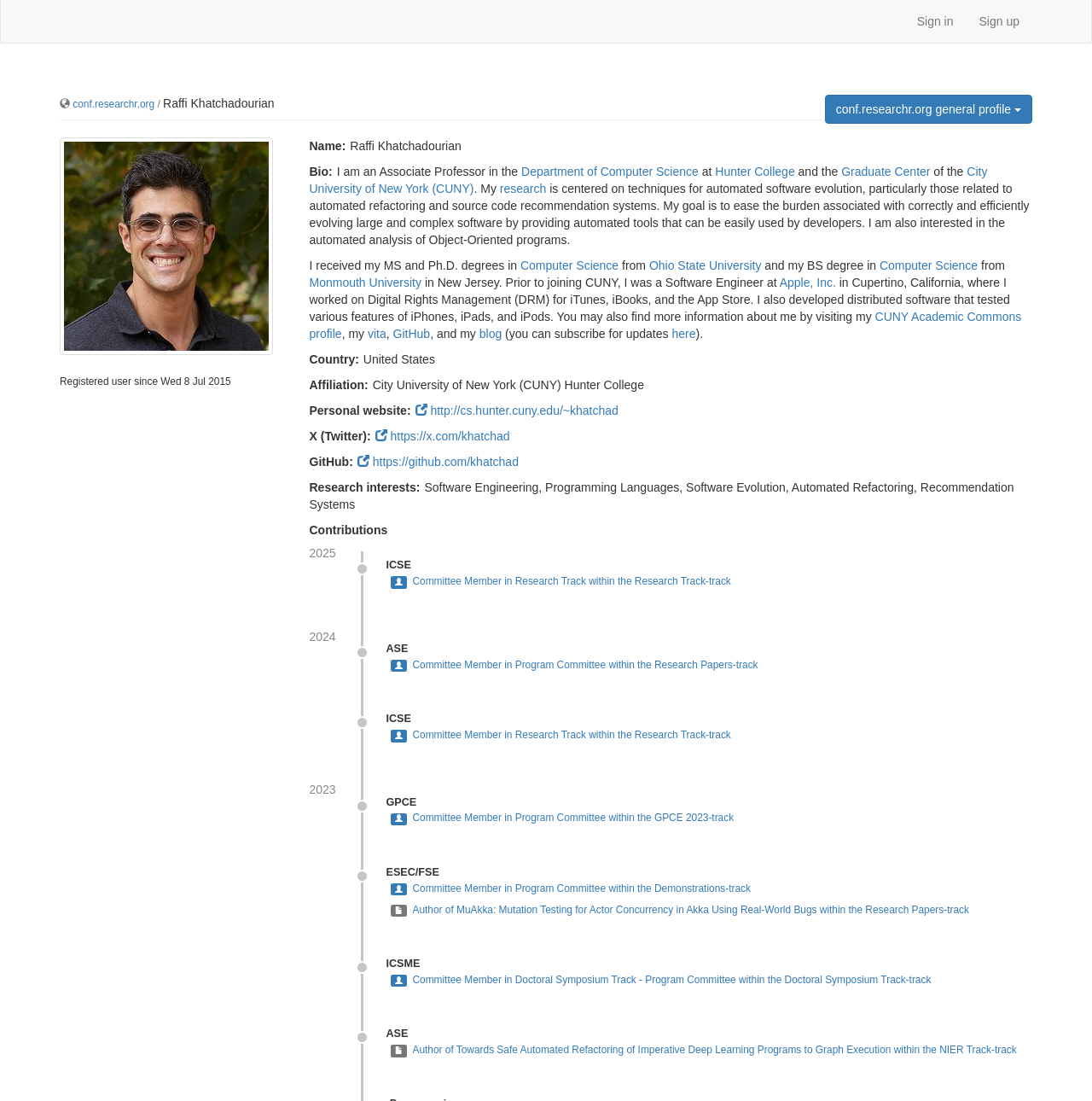Identify the bounding box coordinates of the specific part of the webpage to click to complete this instruction: "Check Raffi Khatchadourian's contributions in 2025".

[0.283, 0.497, 0.945, 0.509]